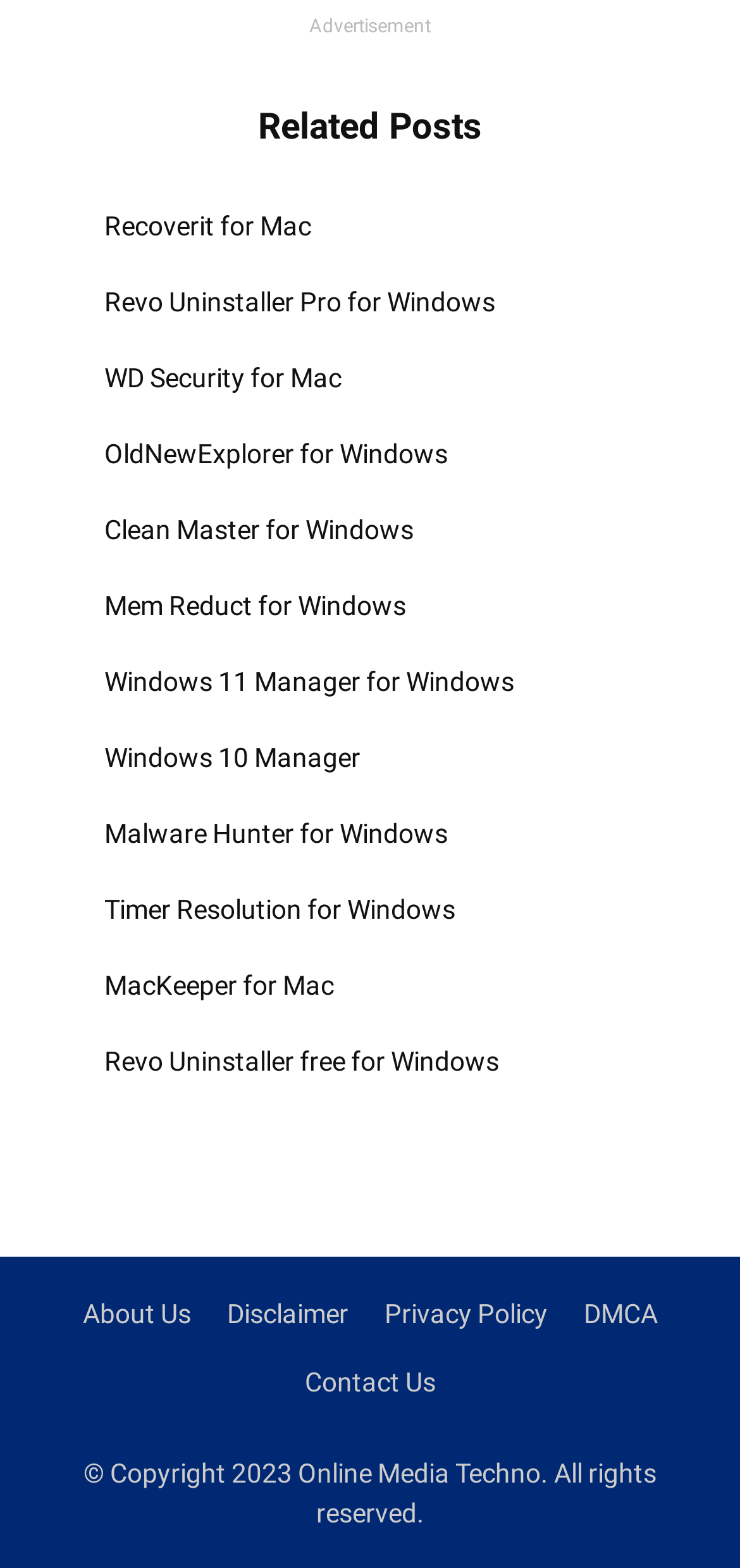What is the copyright information at the bottom of the webpage?
Answer the question with detailed information derived from the image.

The copyright information at the bottom of the webpage is '2023 Online Media Techno' because it is stated in the static text 'Copyright 2023 Online Media Techno. All rights reserved'.